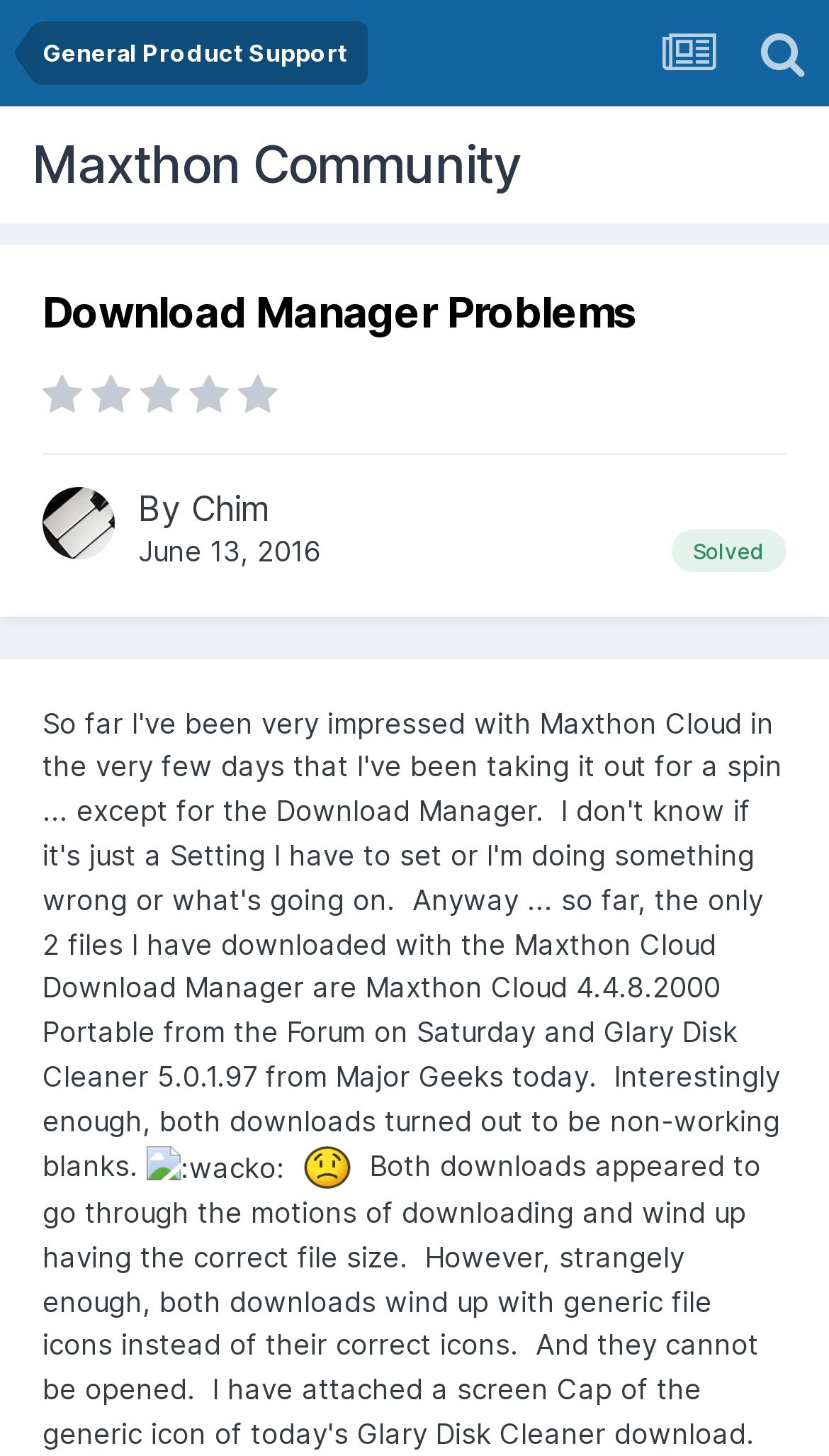Find the bounding box coordinates for the element described here: "Chim".

[0.085, 0.025, 0.174, 0.048]